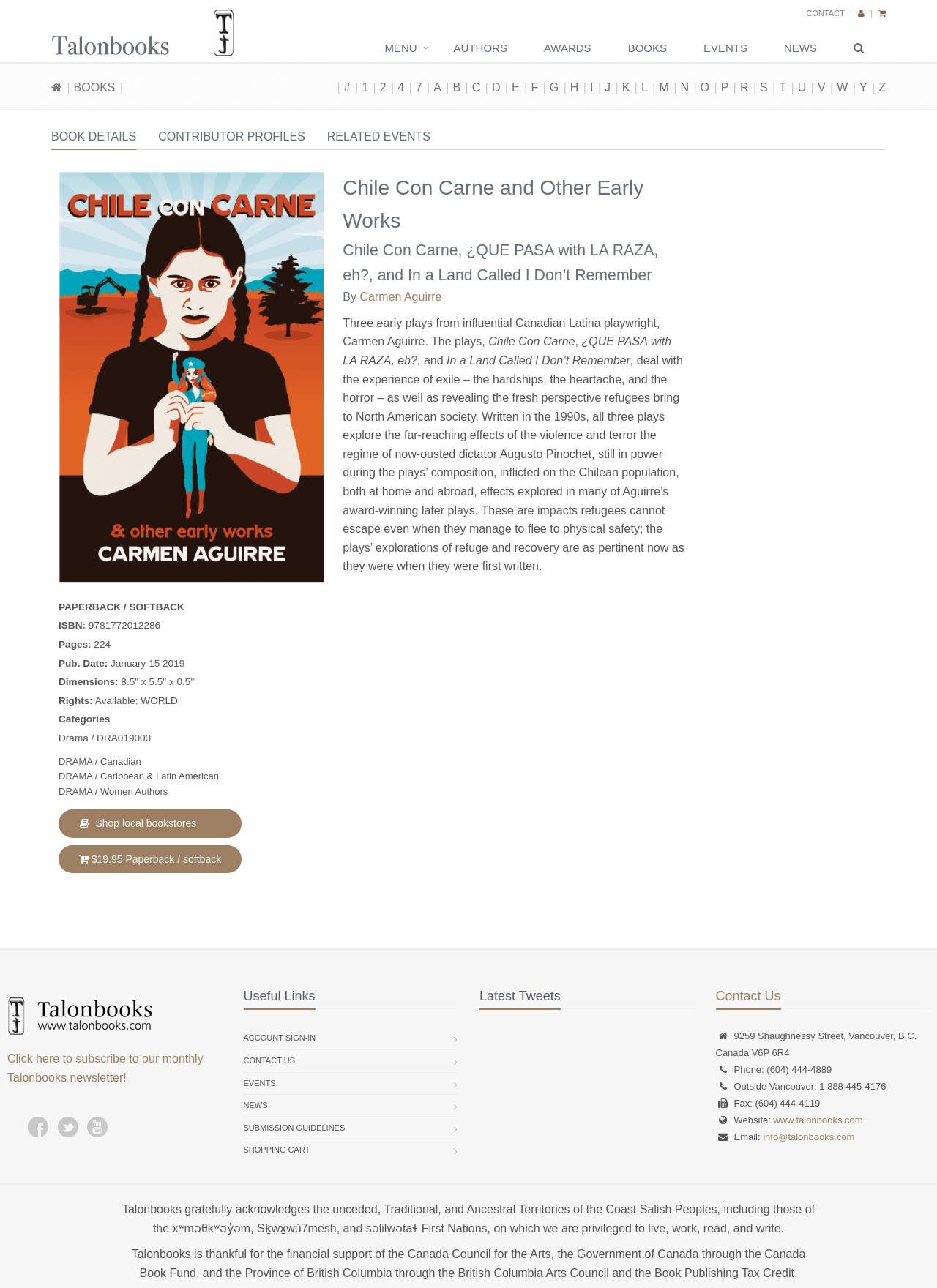Determine the bounding box coordinates for the region that must be clicked to execute the following instruction: "Click the logo".

[0.055, 0.0, 0.65, 0.048]